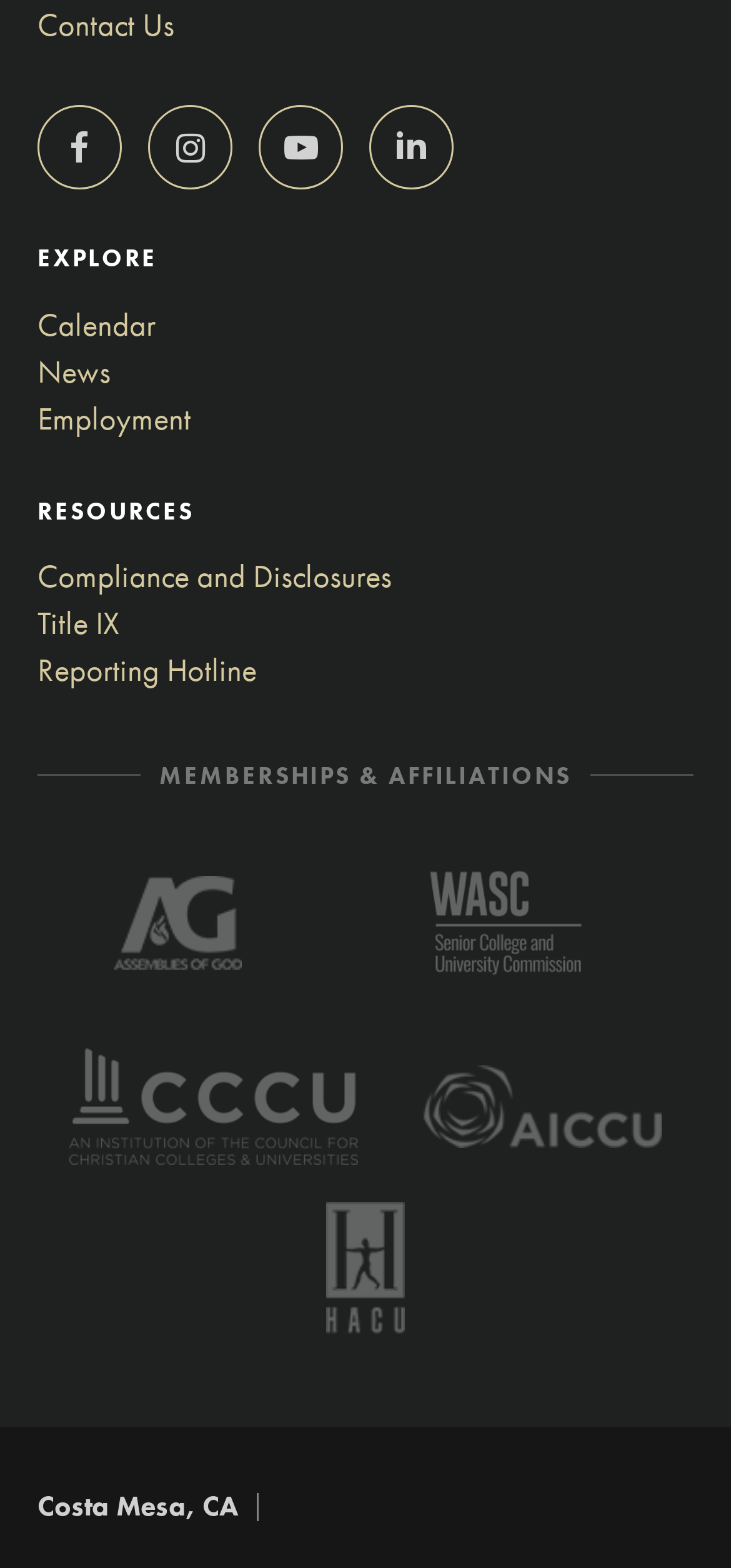Please determine the bounding box coordinates of the area that needs to be clicked to complete this task: 'Contact us'. The coordinates must be four float numbers between 0 and 1, formatted as [left, top, right, bottom].

[0.051, 0.003, 0.238, 0.029]